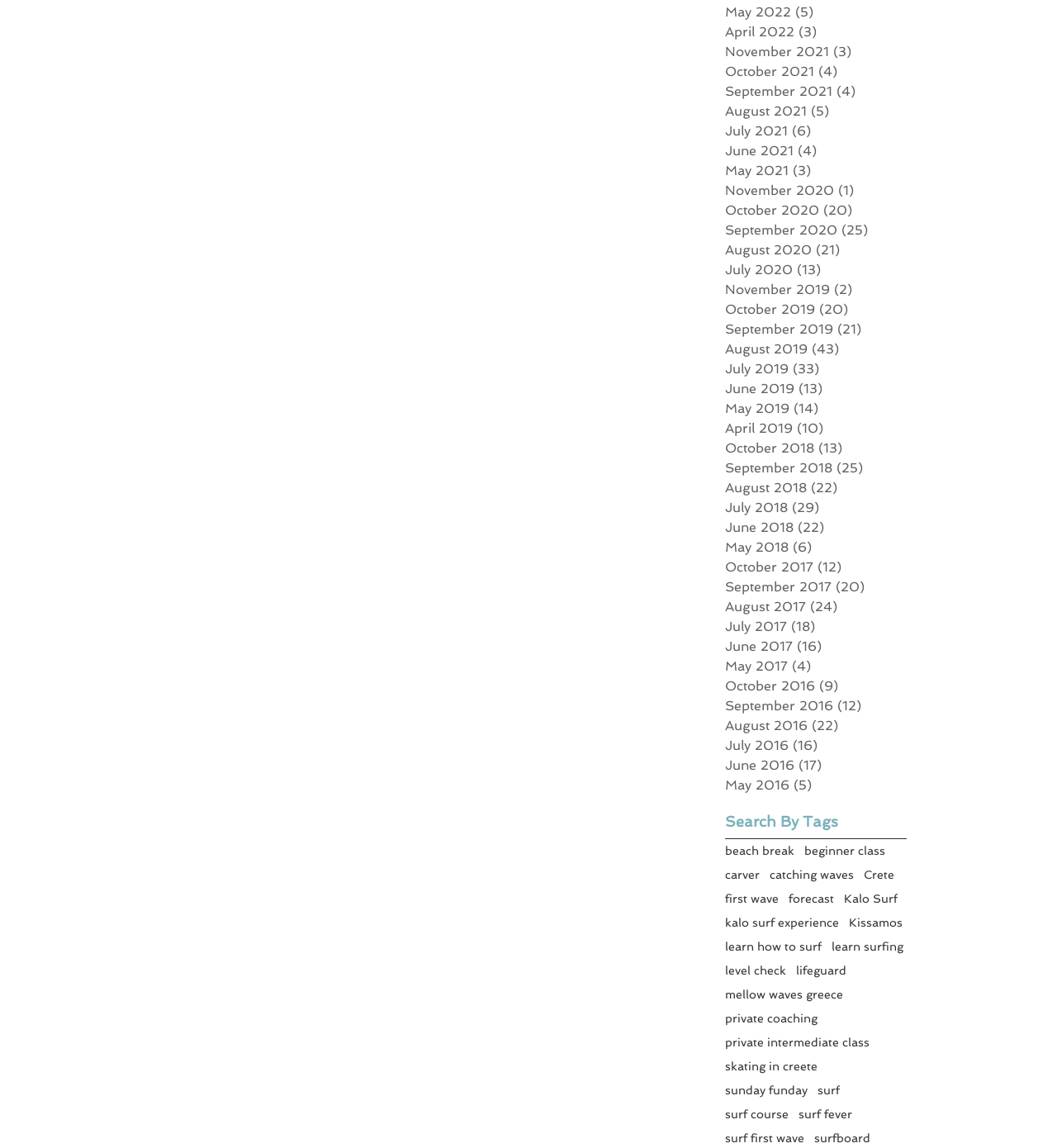Given the description: "June 2016 (17) 17 posts", determine the bounding box coordinates of the UI element. The coordinates should be formatted as four float numbers between 0 and 1, [left, top, right, bottom].

[0.686, 0.658, 0.85, 0.675]